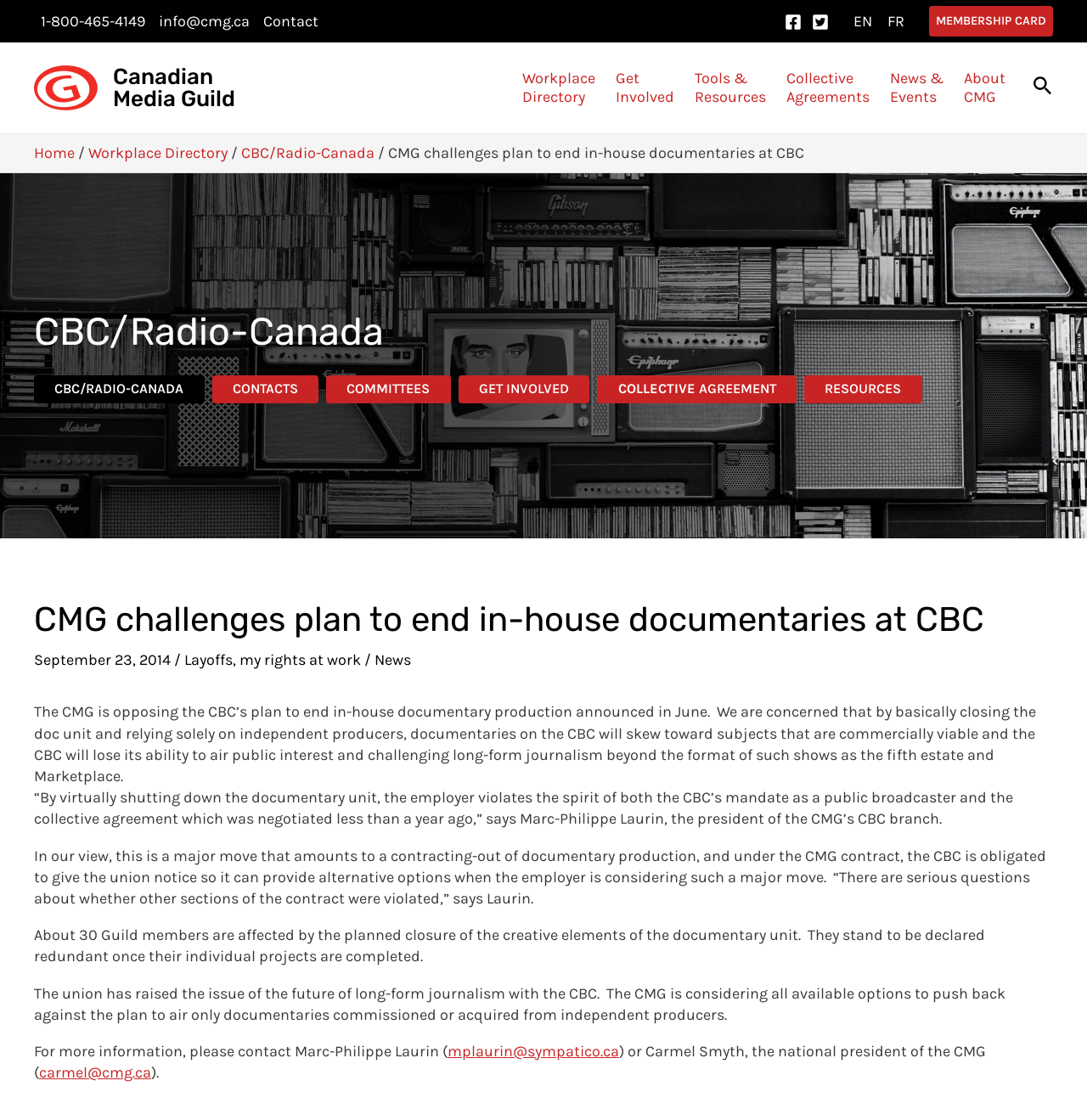Kindly provide the bounding box coordinates of the section you need to click on to fulfill the given instruction: "Search for products".

None